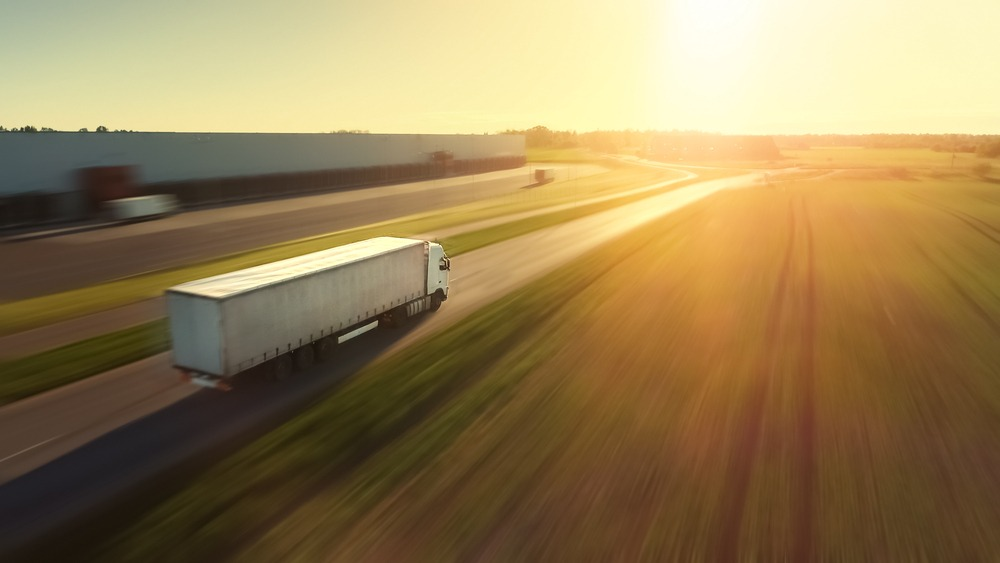Generate a detailed caption that encompasses all aspects of the image.

The image captures a truck driving along a sunlit road, emphasizing the expansive landscape of fields and industrial buildings in the background. The warm golden light of sunset enhances the scene, creating a serene yet dynamic atmosphere. This visual representation reflects the context of truck accidents, particularly relevant to legal discussions surrounding settlement amounts for such incidents. As part of exploring average settlements for semi-truck accidents, the image symbolizes the journey and challenges faced by drivers, aligning with the content's focus on various factors influencing settlement determinations in truck accident cases.